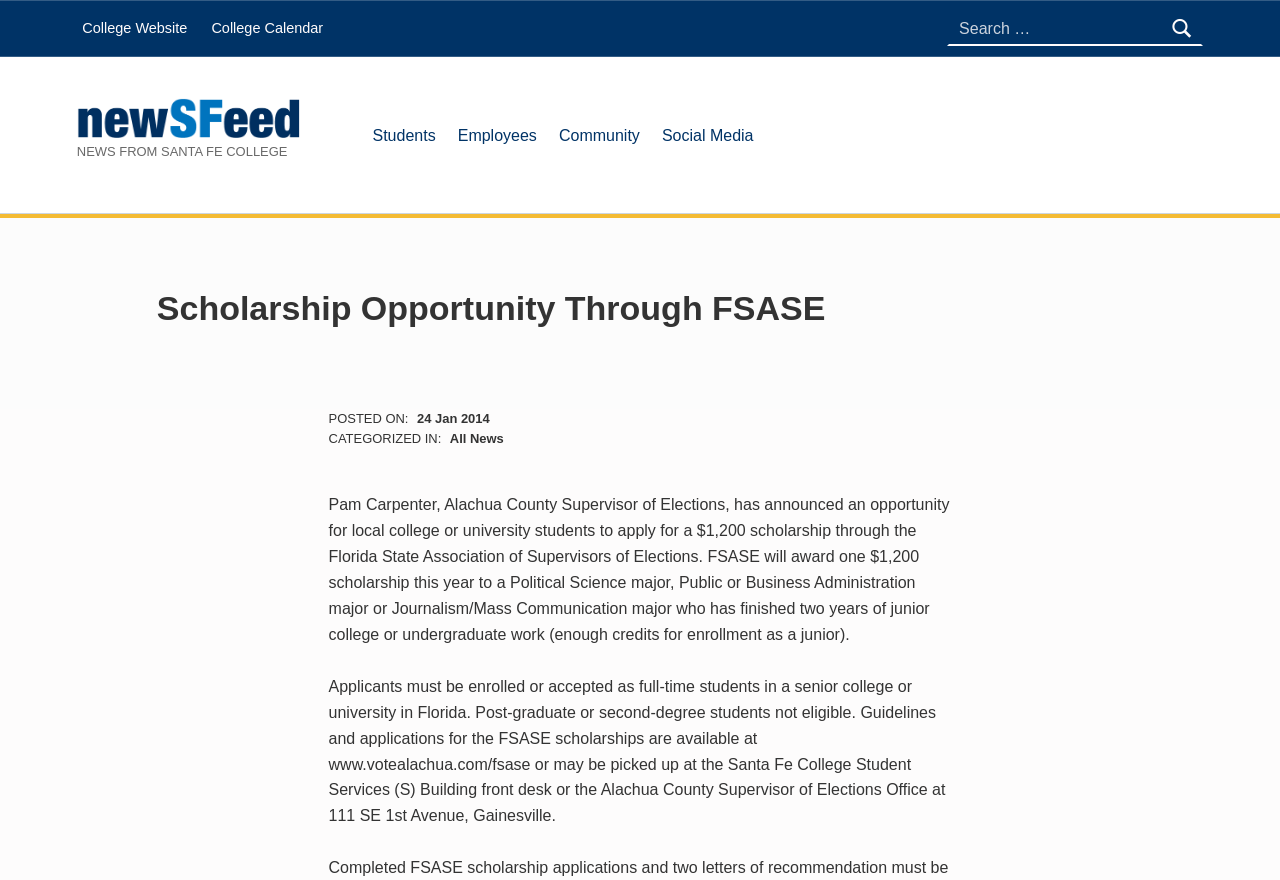Using the given description, provide the bounding box coordinates formatted as (top-left x, top-left y, bottom-right x, bottom-right y), with all values being floating point numbers between 0 and 1. Description: 24 Jan 2014

[0.326, 0.466, 0.383, 0.484]